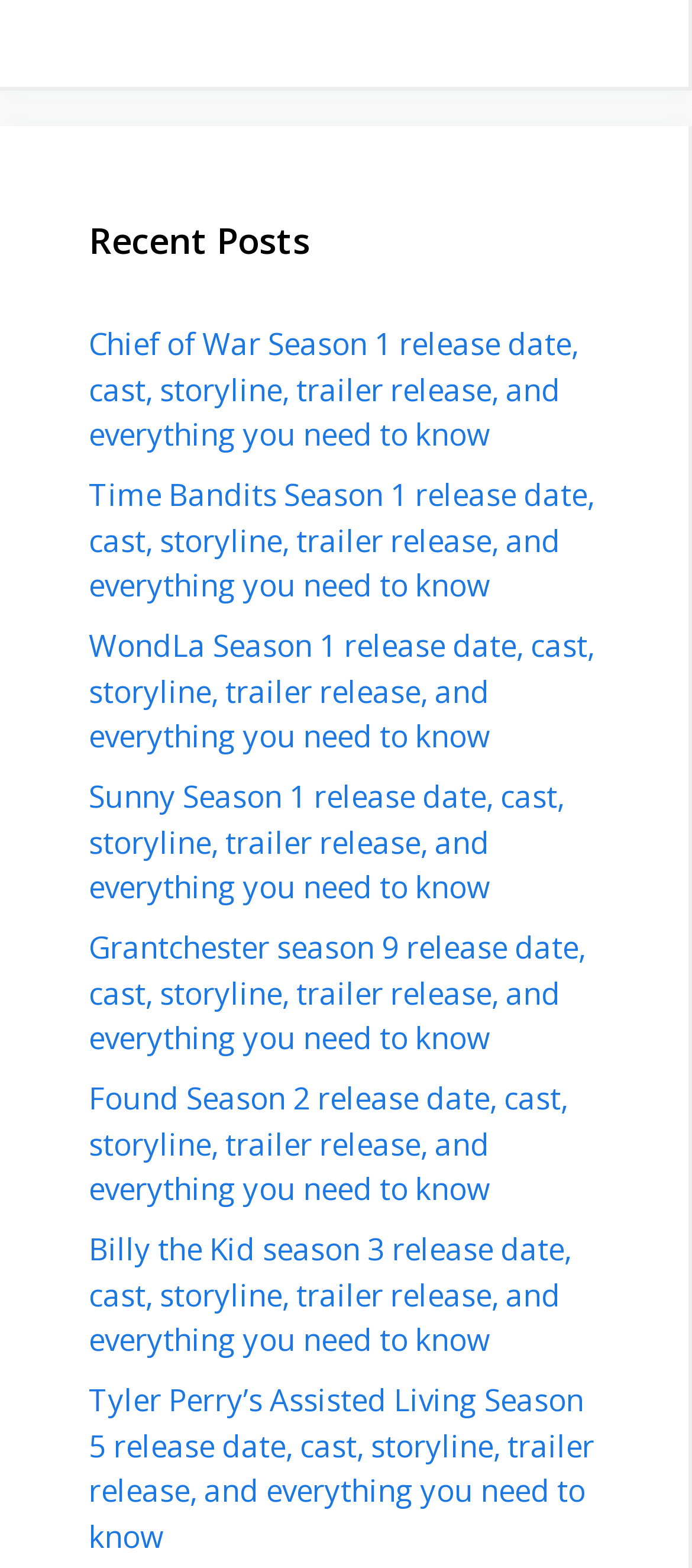Please analyze the image and provide a thorough answer to the question:
Is Grantchester a new TV show?

The link for Grantchester mentions 'season 9', which suggests that it is not a new TV show, but rather an existing one with a new season being released.